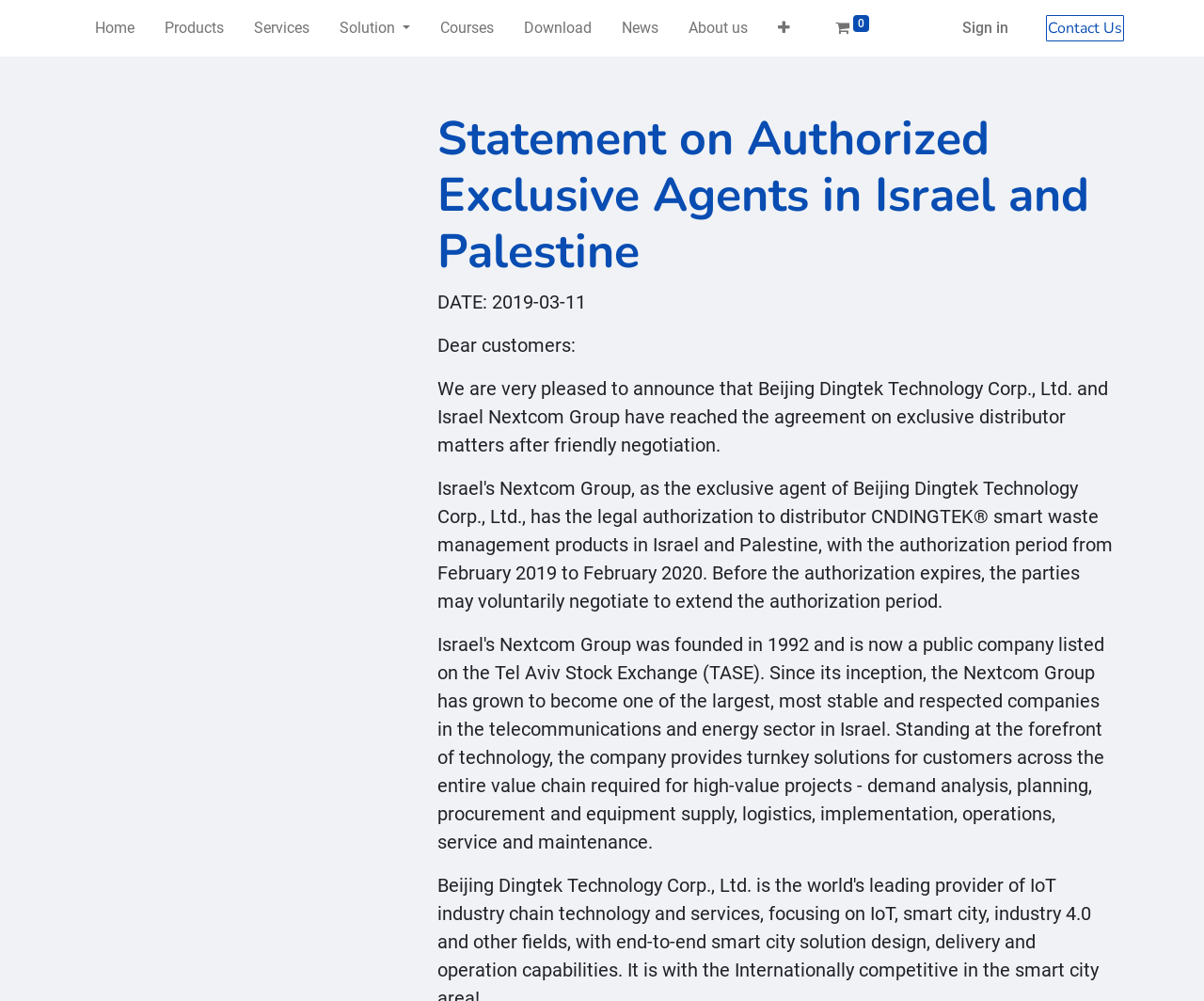Find the bounding box of the UI element described as follows: "Sign in".

[0.787, 0.009, 0.85, 0.047]